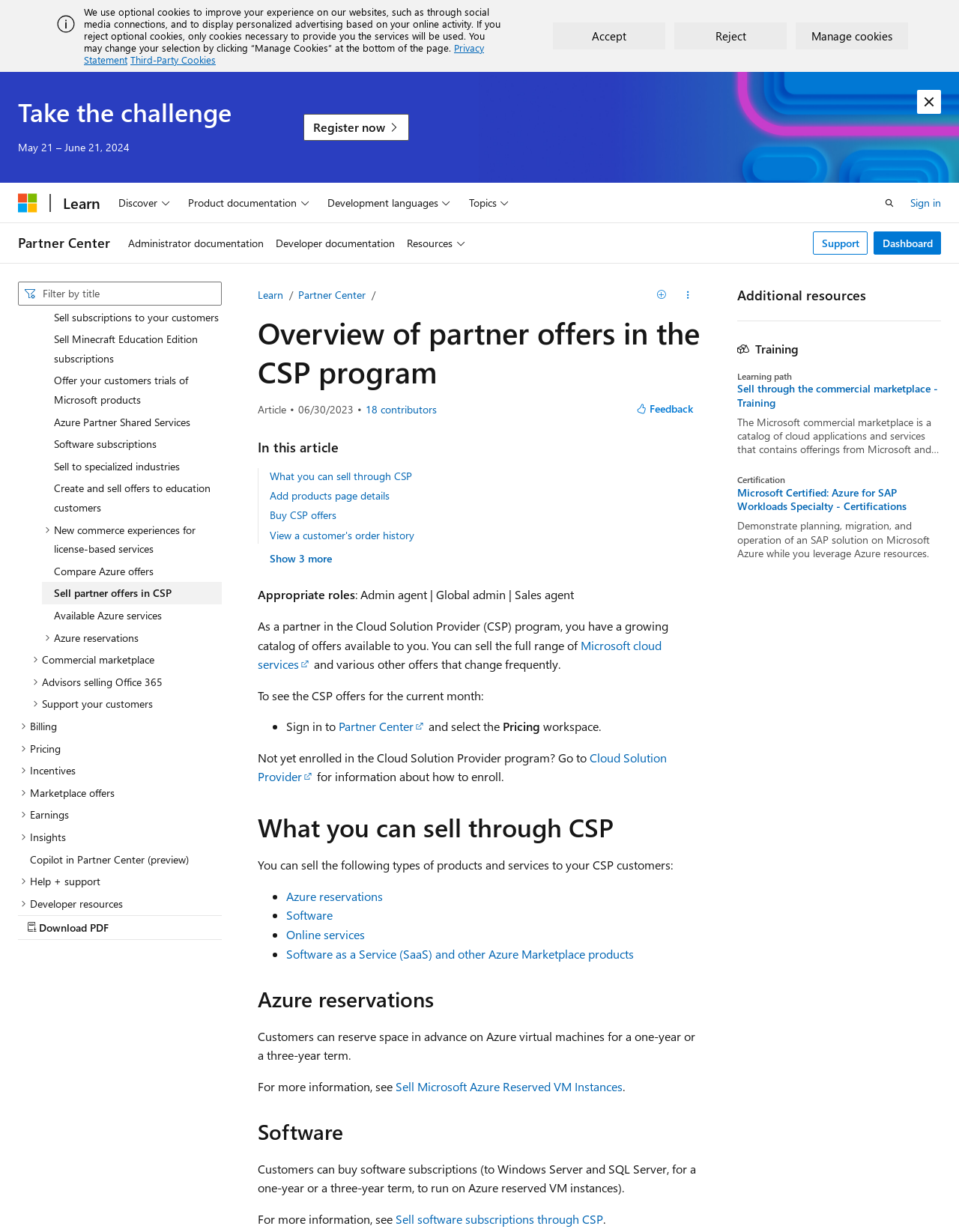Locate the bounding box coordinates of the item that should be clicked to fulfill the instruction: "Search".

[0.019, 0.229, 0.231, 0.248]